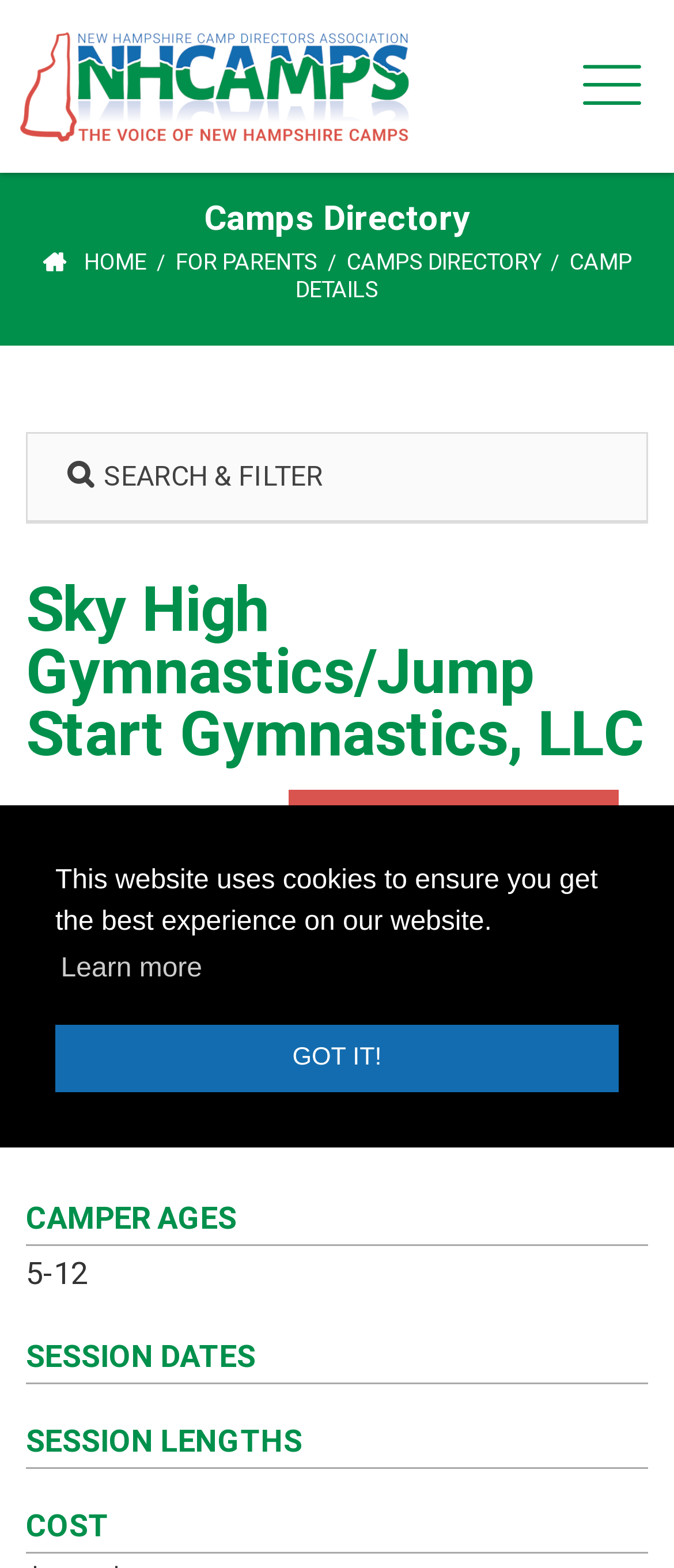Provide your answer in one word or a succinct phrase for the question: 
Is the camp co-ed?

Yes